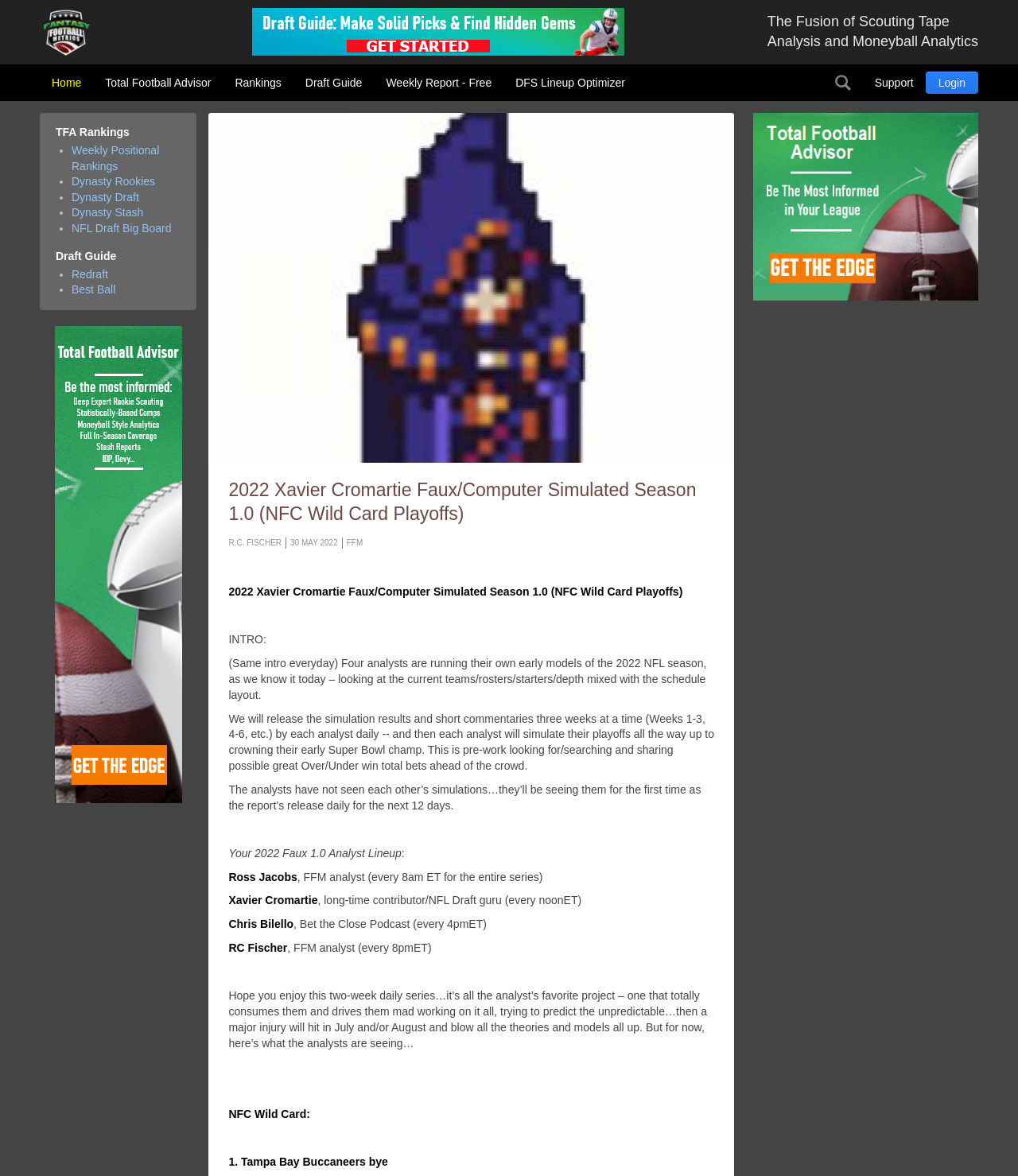For the given element description Rankings, determine the bounding box coordinates of the UI element. The coordinates should follow the format (top-left x, top-left y, bottom-right x, bottom-right y) and be within the range of 0 to 1.

[0.219, 0.054, 0.288, 0.086]